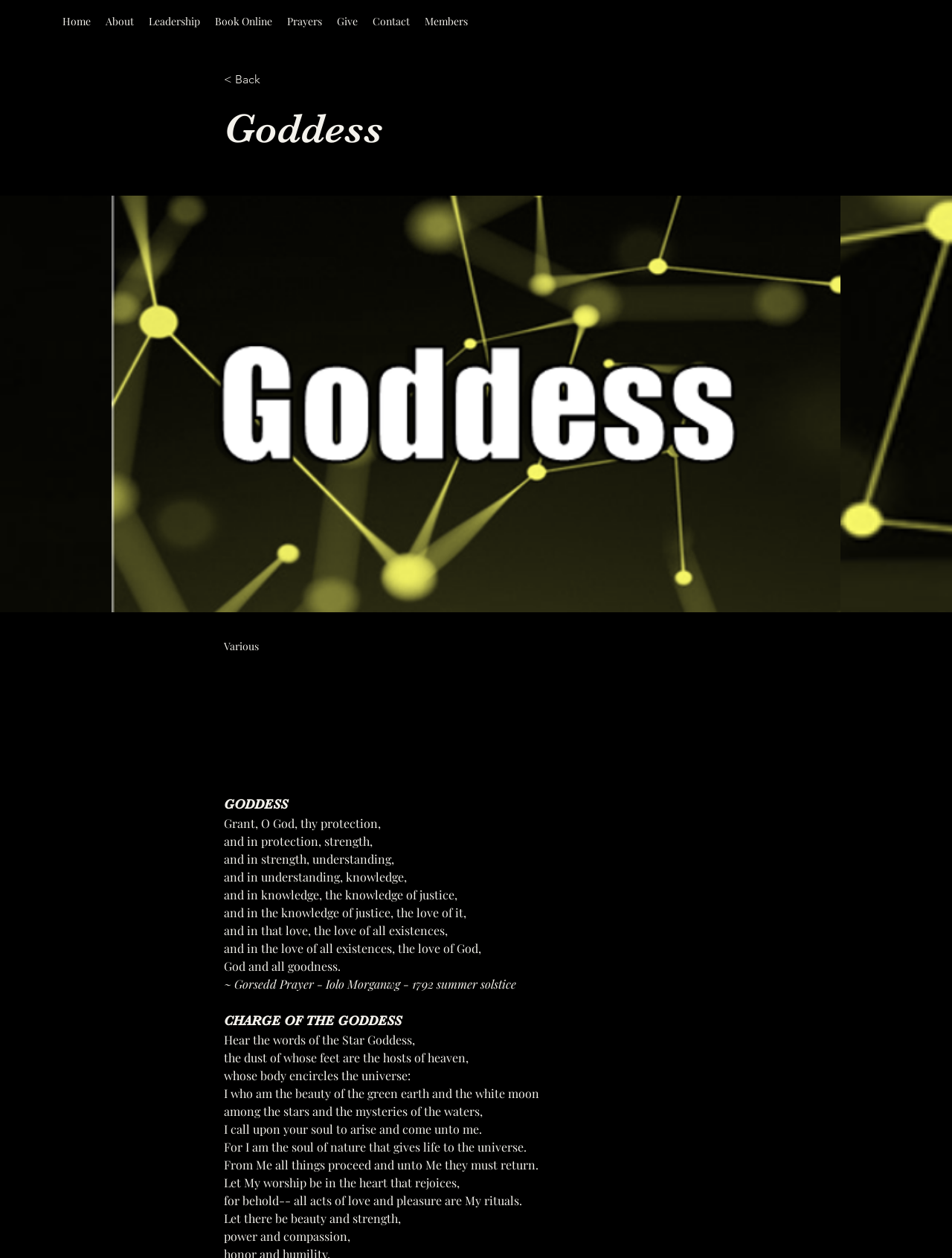Locate the bounding box coordinates of the area where you should click to accomplish the instruction: "Click on the 'Prayers' link".

[0.294, 0.008, 0.346, 0.026]